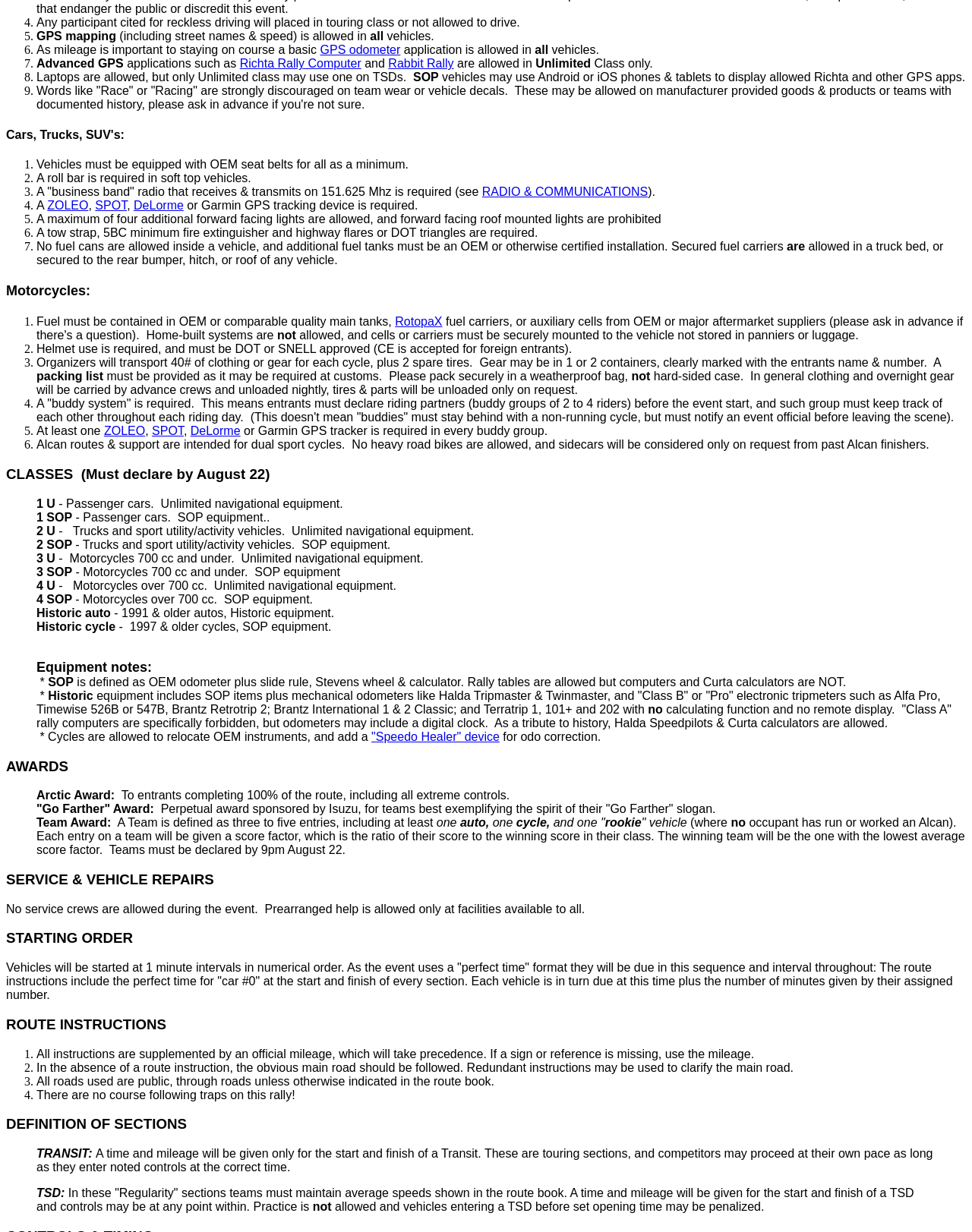Based on the element description "Rabbit Rally", predict the bounding box coordinates of the UI element.

[0.399, 0.046, 0.467, 0.057]